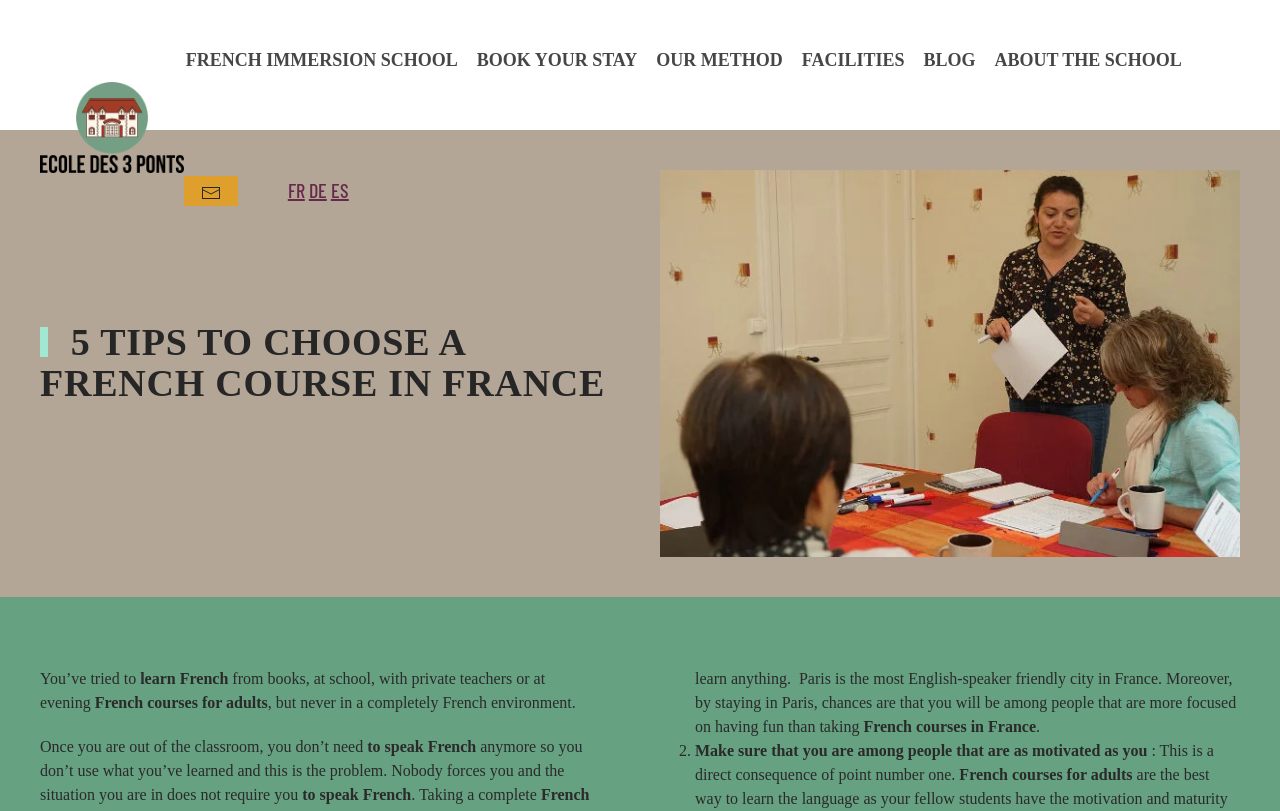Provide a one-word or short-phrase response to the question:
What is the purpose of the school?

French immersion for adults